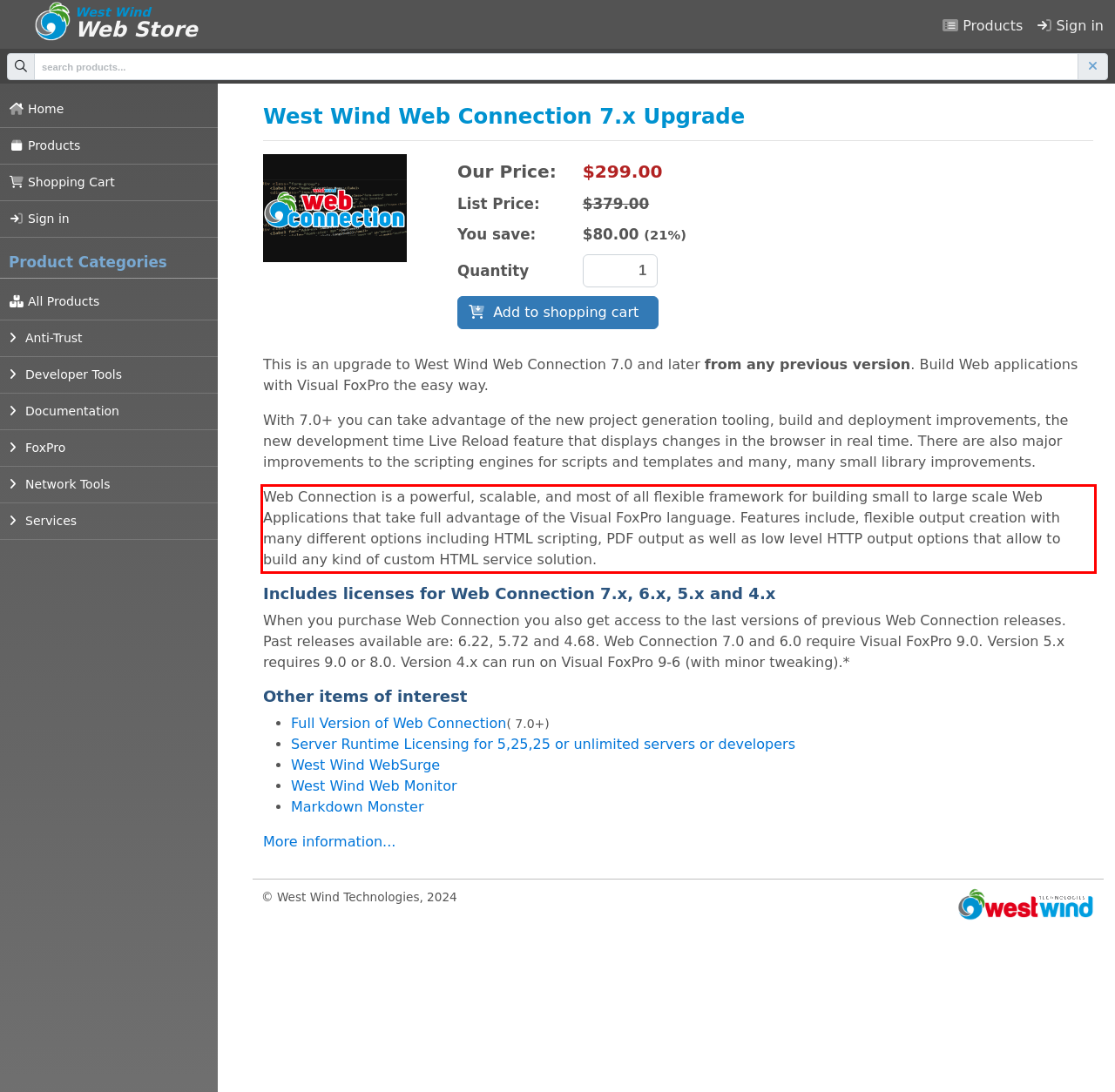Your task is to recognize and extract the text content from the UI element enclosed in the red bounding box on the webpage screenshot.

Web Connection is a powerful, scalable, and most of all flexible framework for building small to large scale Web Applications that take full advantage of the Visual FoxPro language. Features include, flexible output creation with many different options including HTML scripting, PDF output as well as low level HTTP output options that allow to build any kind of custom HTML service solution.